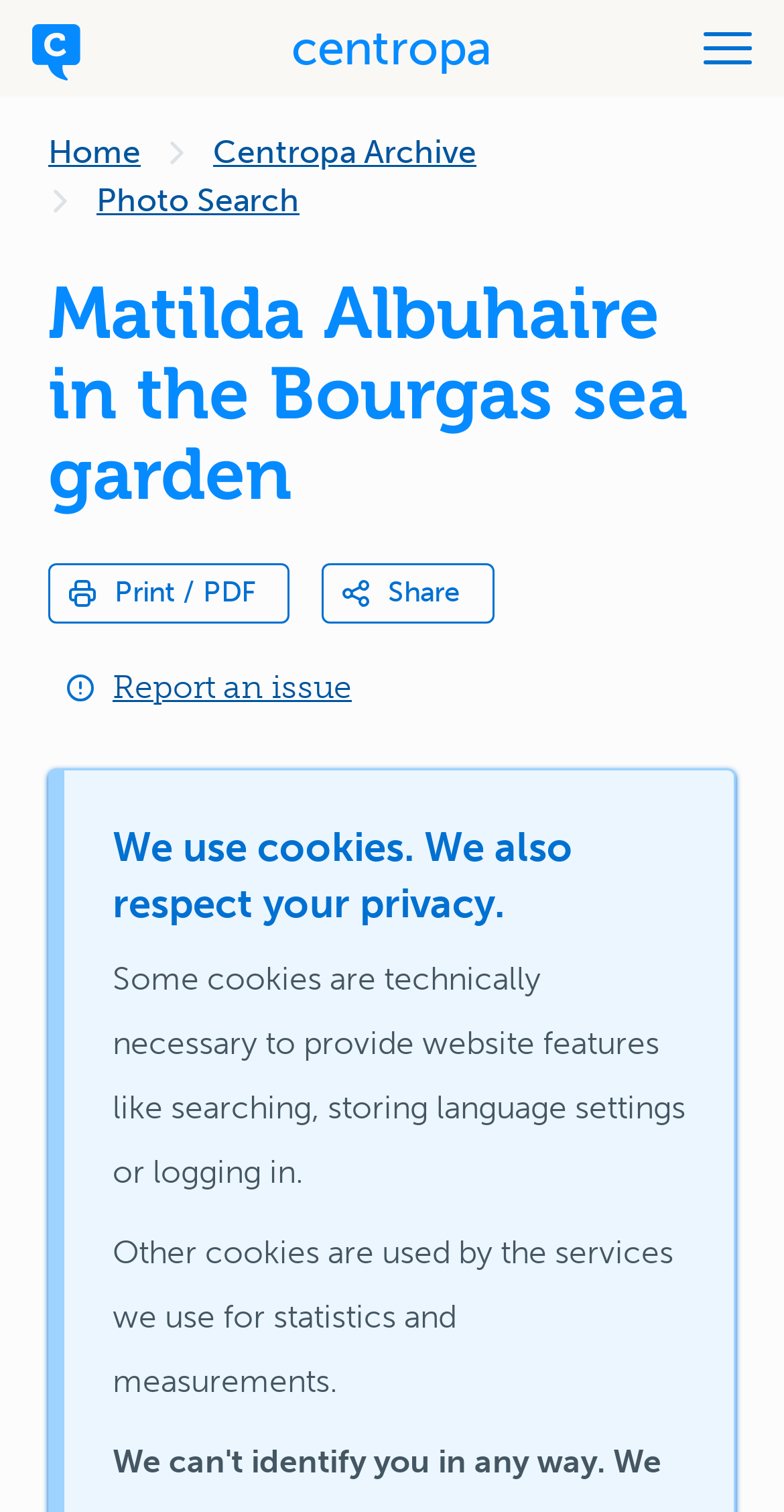Please determine and provide the text content of the webpage's heading.

Matilda Albuhaire in the Bourgas sea garden